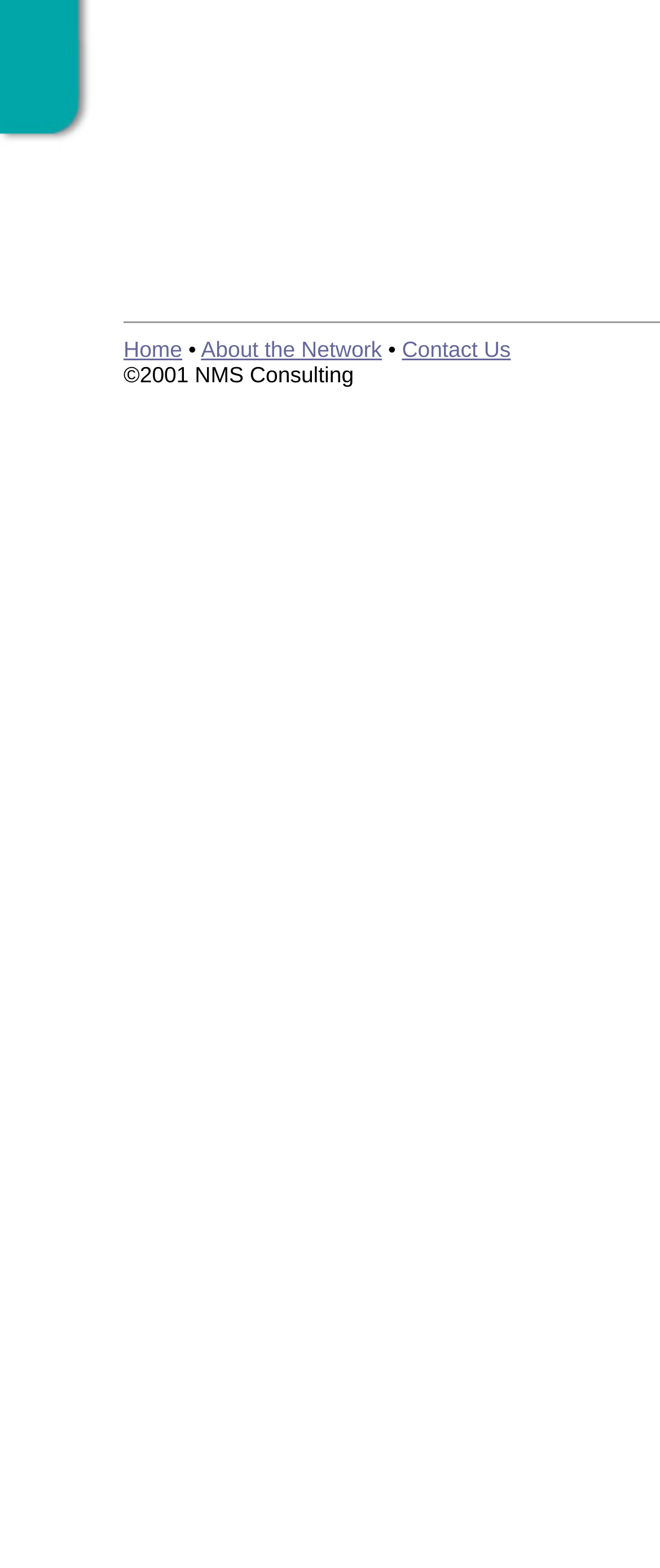Calculate the bounding box coordinates for the UI element based on the following description: "Contact Us". Ensure the coordinates are four float numbers between 0 and 1, i.e., [left, top, right, bottom].

[0.609, 0.215, 0.774, 0.231]